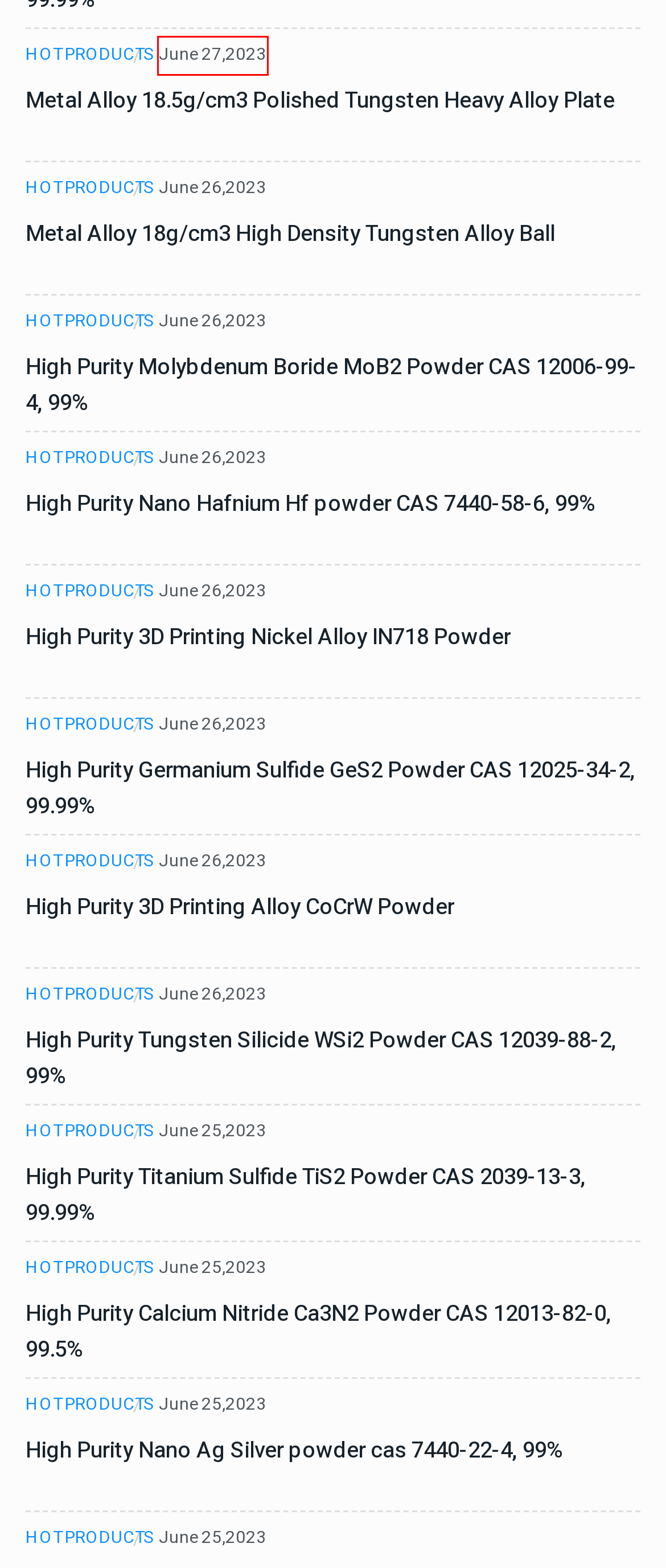Evaluate the webpage screenshot and identify the element within the red bounding box. Select the webpage description that best fits the new webpage after clicking the highlighted element. Here are the candidates:
A. High Purity Molybdenum Boride MoB2 Powder CAS 12006-99-4, 99
B. Products_Robot,Robot Tech,Robot Industry,Environment,Low Ca
C. Metal Alloy 18.5g/cm3 Polished Tungsten Heavy Alloy Plate
D. Metal Alloy 8.92g/Cm3 High Purity Polished Copper Plate
E. Metal Alloy 18g/cm3 High Density Tungsten Alloy Ball
F. High Purity Spherical Aluminum Oxide Al2O3 Powder CAS 1344-28-1，99.9% | TRUNNANO
G. Characteristics and types of high performance water reducer
H. High Purity Aluminum Oxide Al2O3 CAS 1344-28-1，99.5% | TRUNNANO

C